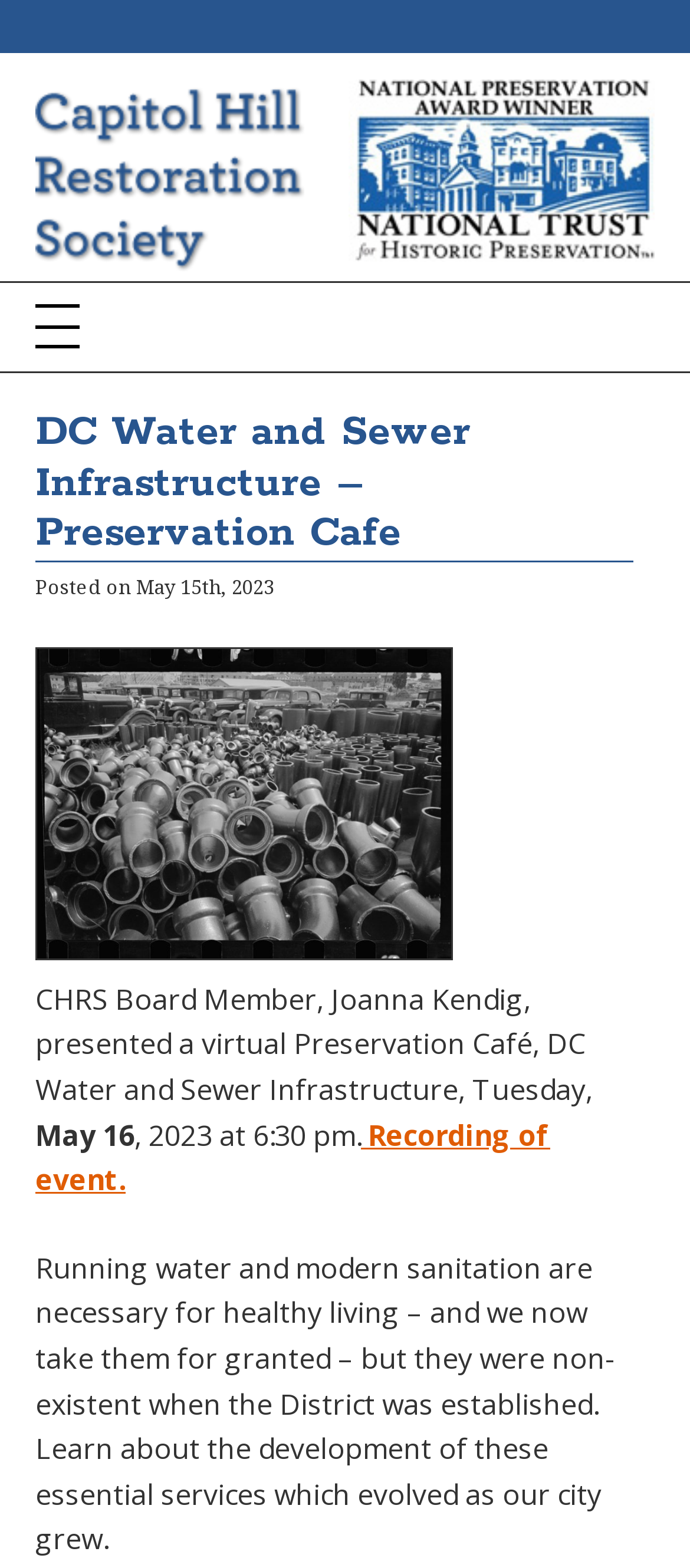Describe the webpage in detail, including text, images, and layout.

The webpage is about the Capitol Hill Restoration Society, specifically a Preservation Cafe event focused on DC Water and Sewer Infrastructure. At the top of the page, there is a heading with the organization's name, accompanied by a link and an image. Below this, there is a header section that spans most of the page's width, containing the title of the event, "DC Water and Sewer Infrastructure – Preservation Cafe", which is also a link. 

To the right of the event title, there is a text indicating the posting date, "Posted on May 15th, 2023". Below this, there is a brief description of the event, mentioning that a CHRS Board Member, Joanna Kendig, presented a virtual Preservation Café on the topic of DC Water and Sewer Infrastructure. The date and time of the event, "Tuesday, May 16, 2023 at 6:30 pm", are mentioned in the following lines. 

A link to a recording of the event is provided below. The main content of the page is a paragraph of text that discusses the importance of running water and modern sanitation, and how they evolved as the city grew. This text is positioned near the bottom of the page.